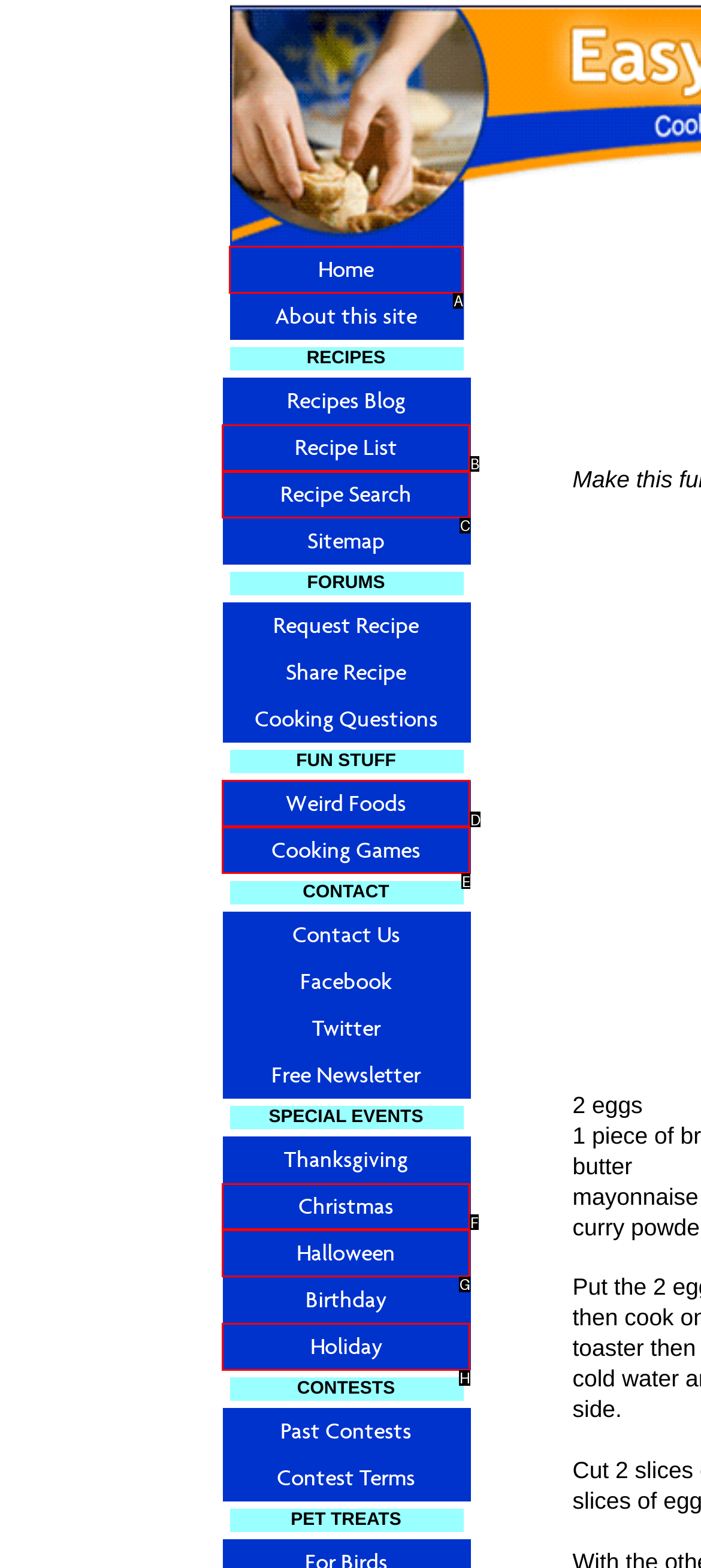Given the description: Recipe Search, pick the option that matches best and answer with the corresponding letter directly.

C